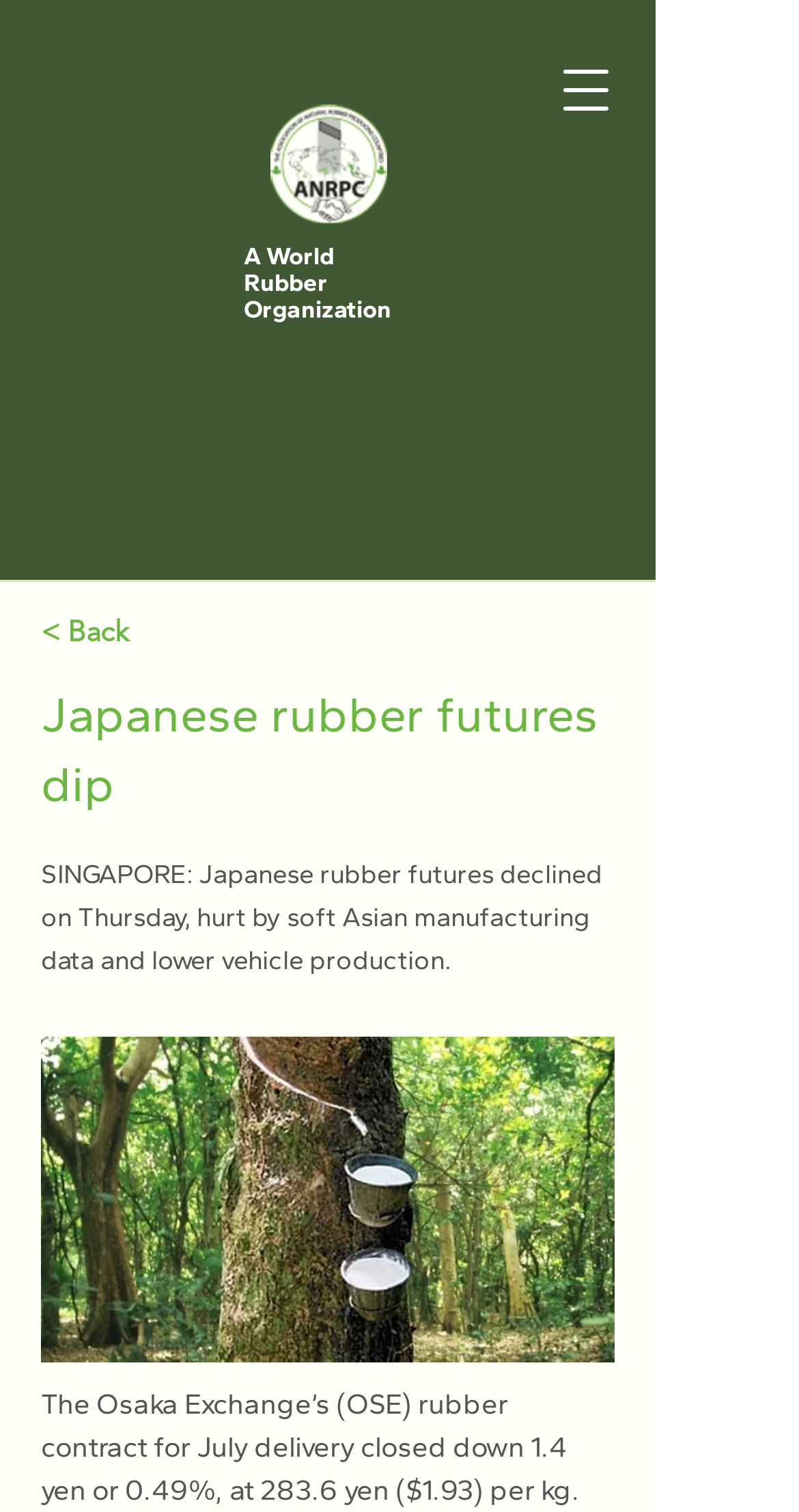Determine the main headline of the webpage and provide its text.

Japanese rubber futures dip